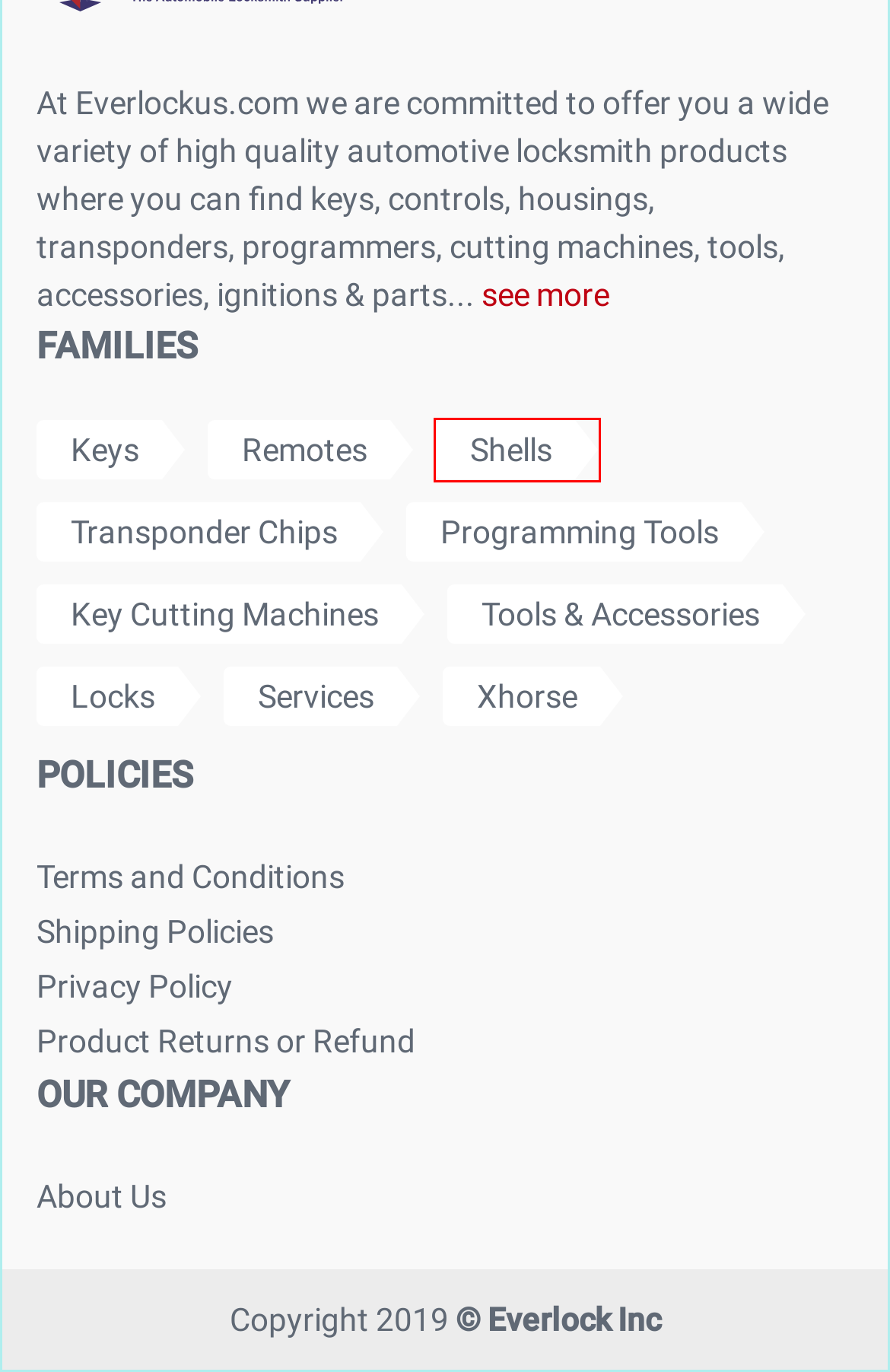You have a screenshot of a webpage with a red bounding box around a UI element. Determine which webpage description best matches the new webpage that results from clicking the element in the bounding box. Here are the candidates:
A. Keys
B. Programming Tools
C. Xhorse
D. Tools & Accessories
E. Shells
F. Services
G. Transponder Chips
H. Remotes

E